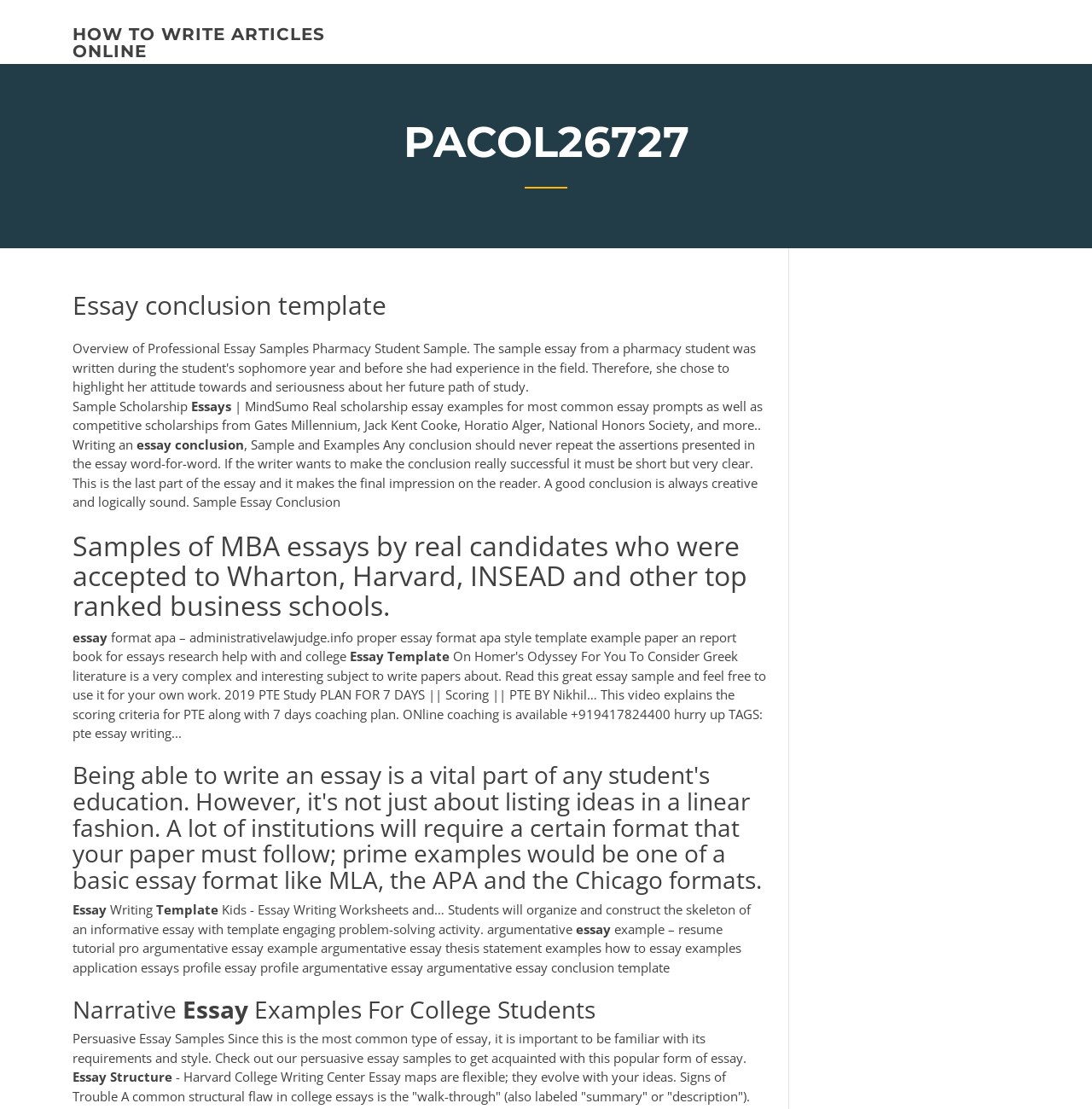What is the main topic of this webpage?
Relying on the image, give a concise answer in one word or a brief phrase.

Essay conclusion template